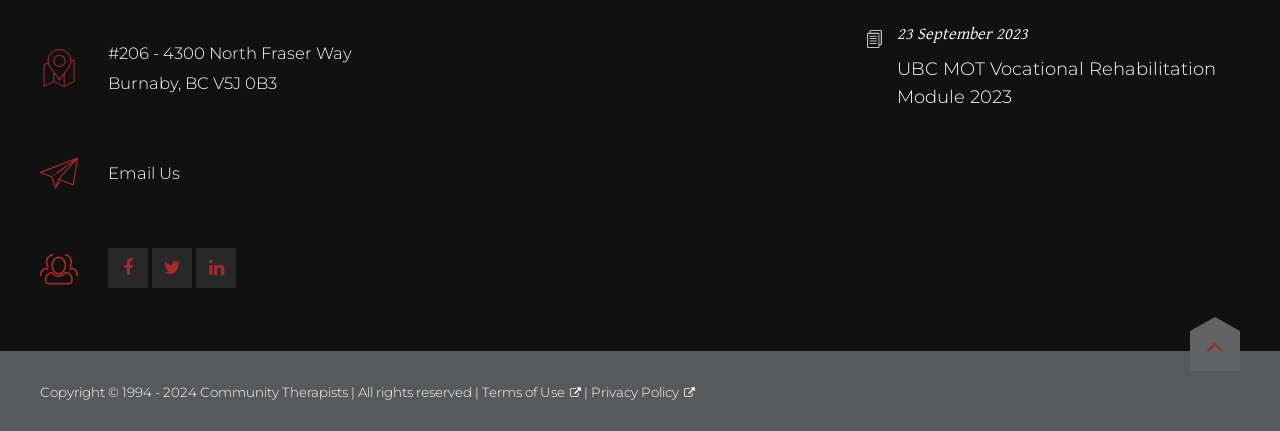What is the name of the module mentioned?
Could you give a comprehensive explanation in response to this question?

The name of the module is mentioned in the top-right section of the webpage, where it is written as a link 'UBC MOT Vocational Rehabilitation Module 2023'.